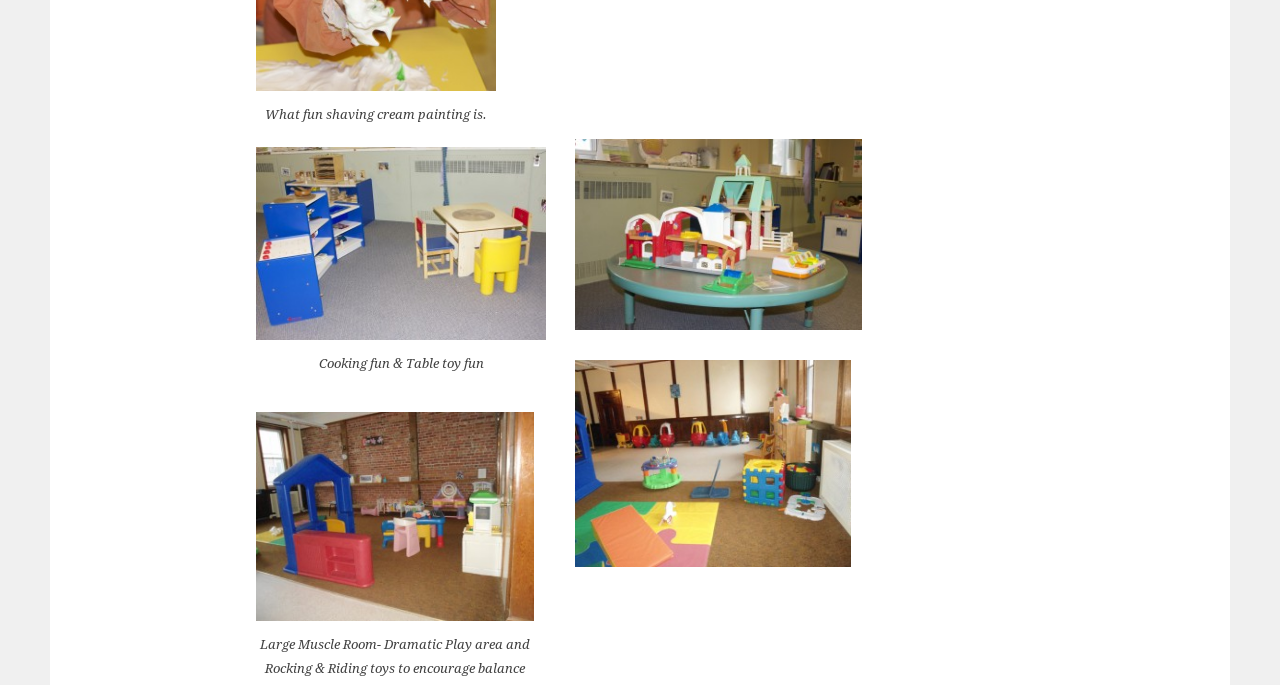Please give a concise answer to this question using a single word or phrase: 
How many images are on this webpage?

4